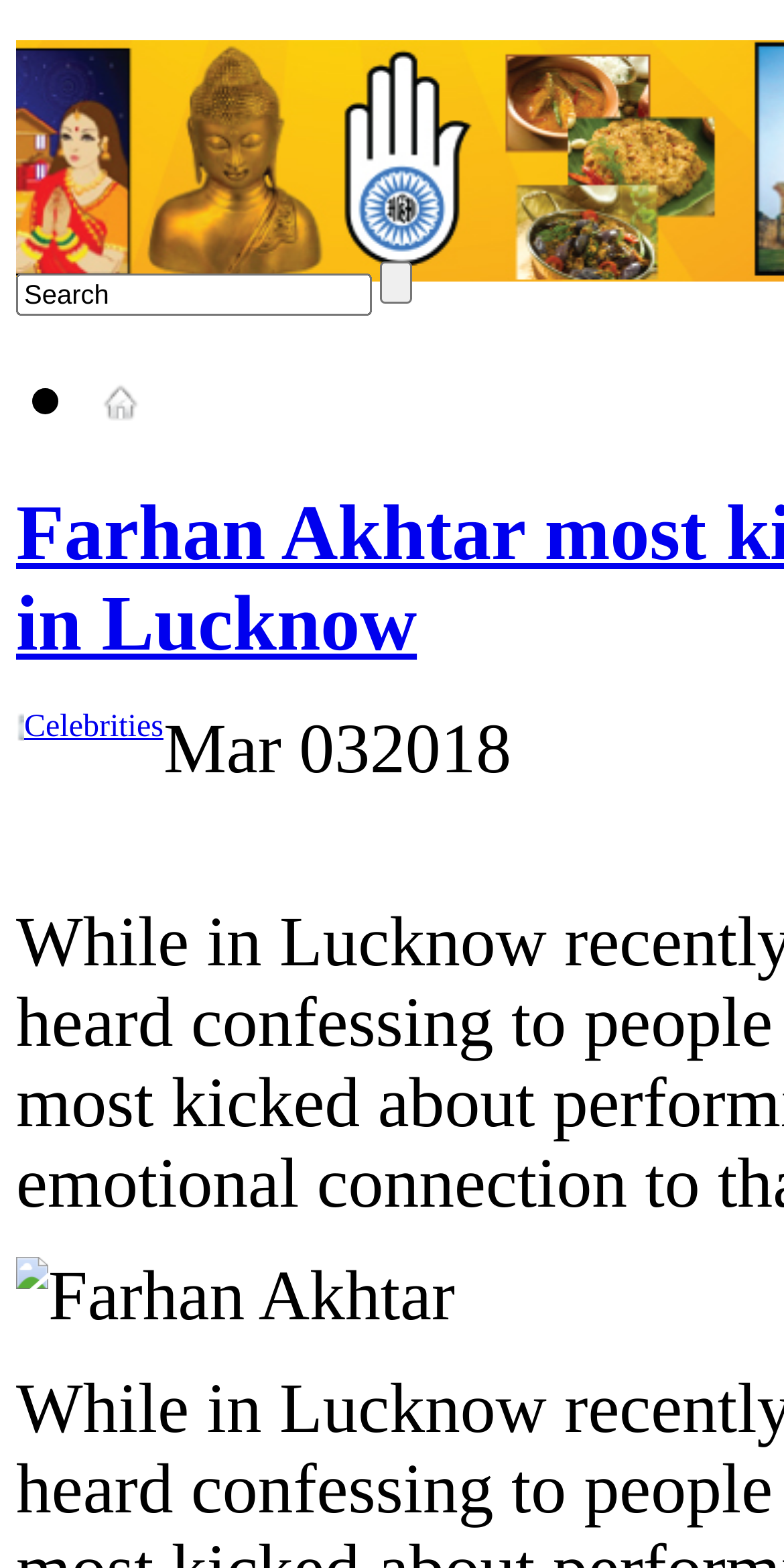What is the date mentioned on the webpage?
Please provide a single word or phrase based on the screenshot.

Mar 03, 2018